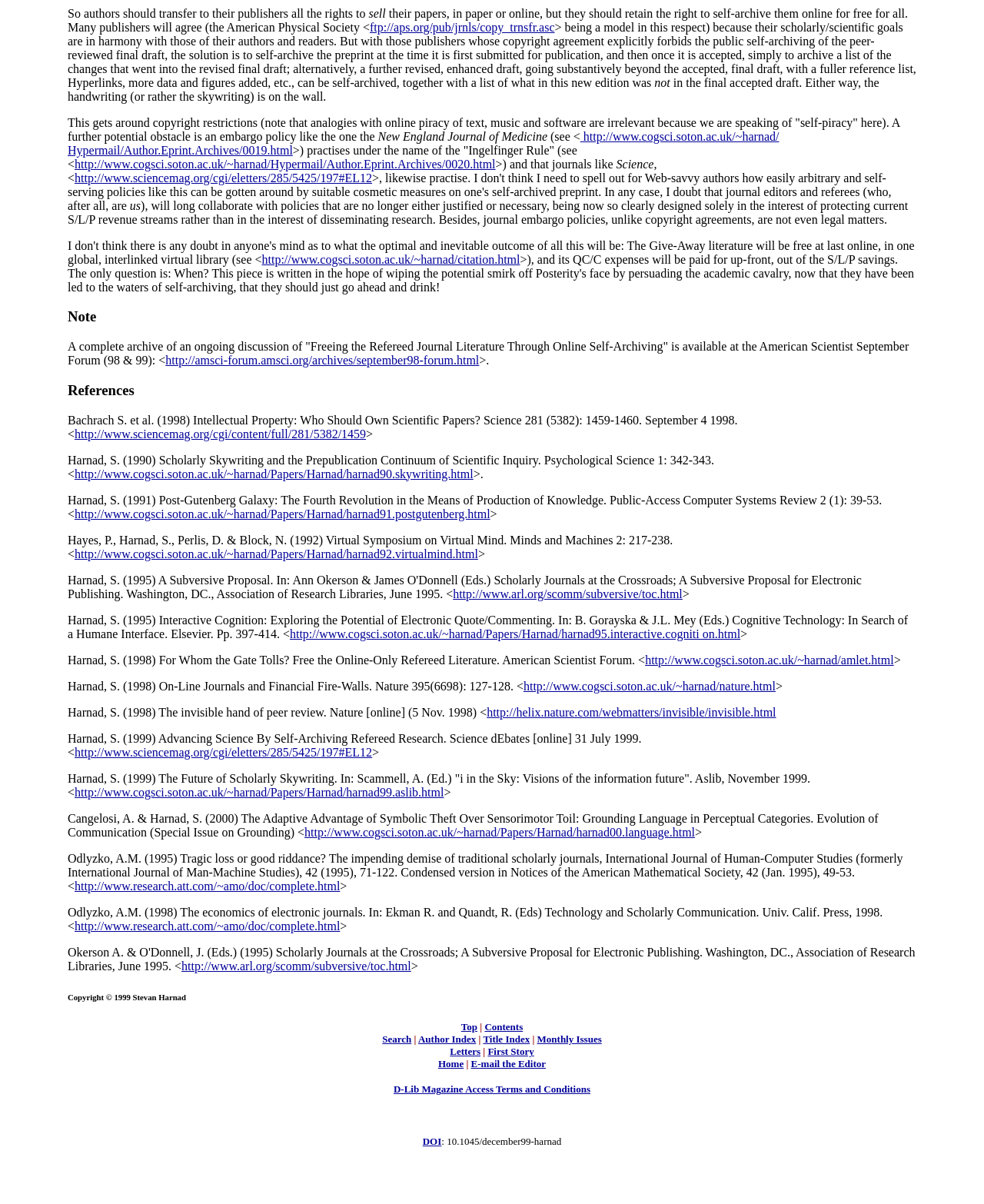Identify the bounding box coordinates of the clickable region to carry out the given instruction: "read the reference by Harnad in 1990".

[0.076, 0.388, 0.481, 0.399]